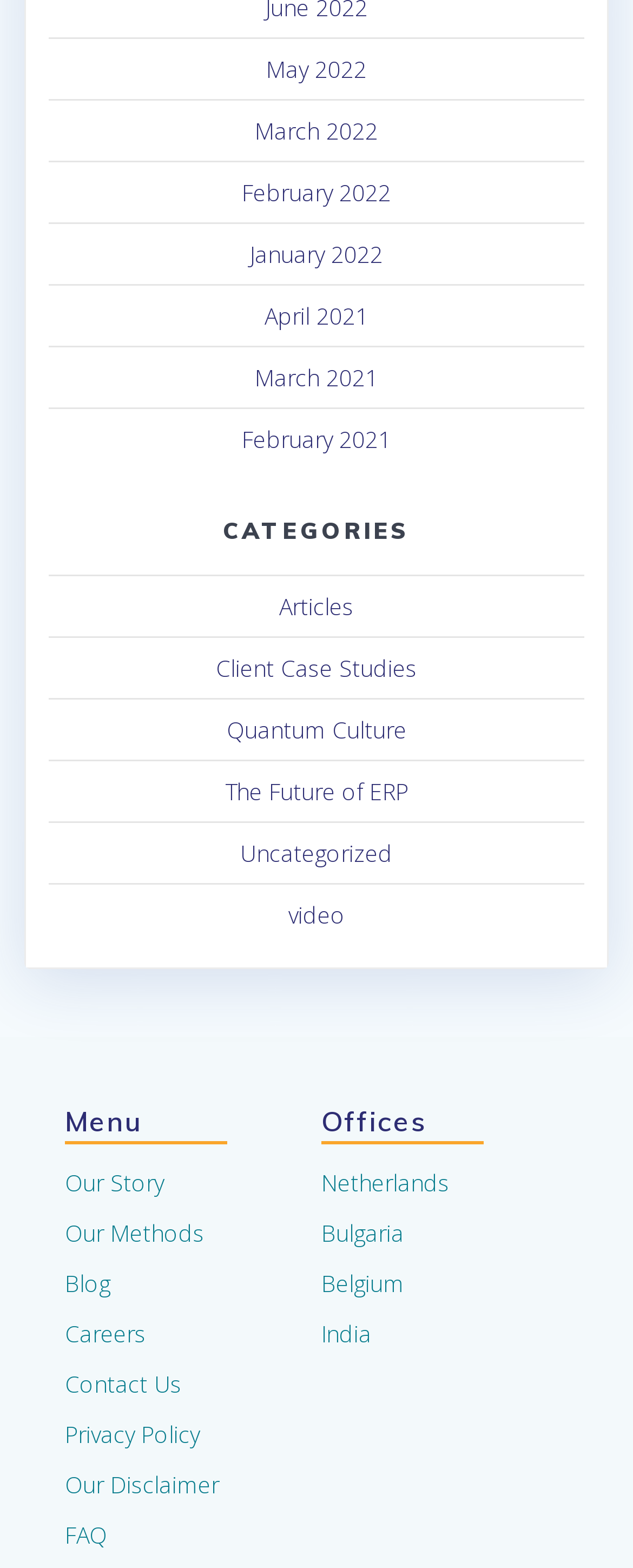Kindly determine the bounding box coordinates for the clickable area to achieve the given instruction: "Explore the future of ERP".

[0.355, 0.494, 0.645, 0.514]